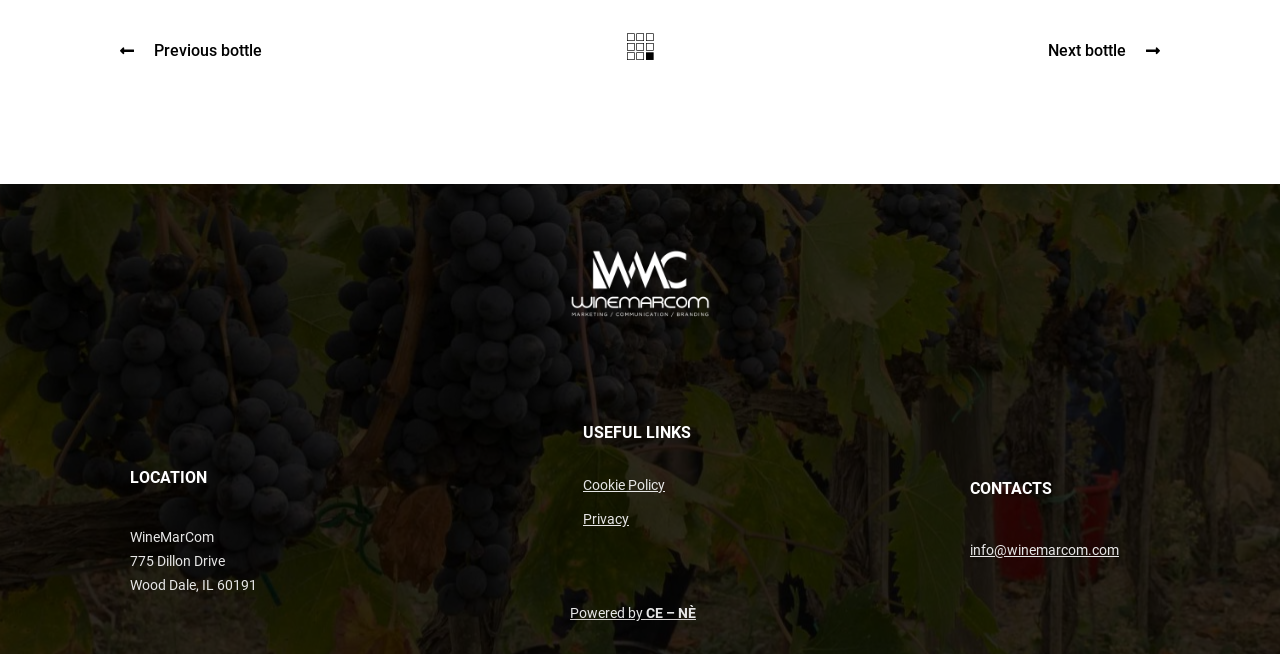Given the webpage screenshot, identify the bounding box of the UI element that matches this description: "ITIL4 Managing Professional Transition".

None